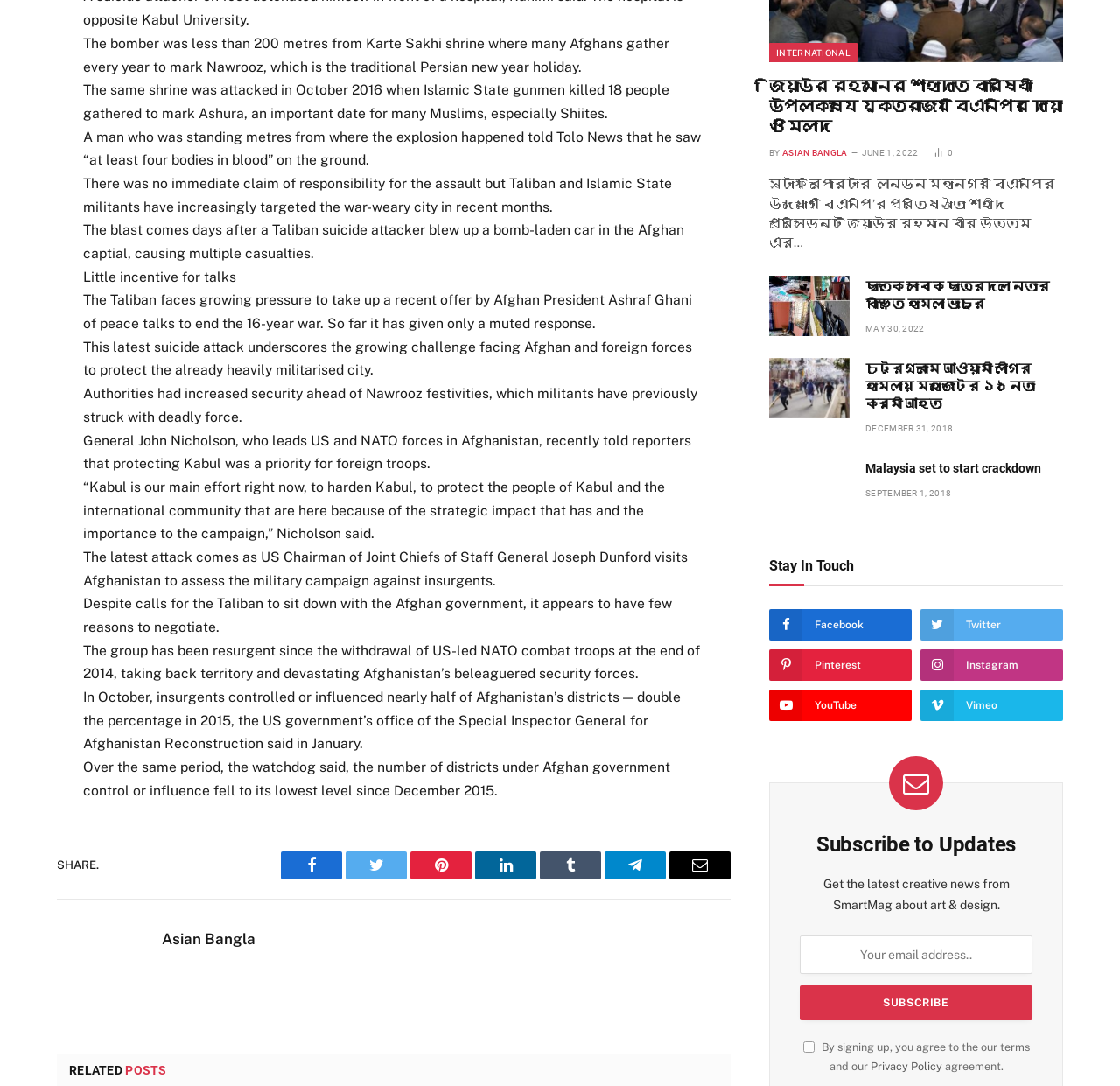Please find the bounding box coordinates (top-left x, top-left y, bottom-right x, bottom-right y) in the screenshot for the UI element described as follows: name="EMAIL" placeholder="Your email address.."

[0.714, 0.862, 0.922, 0.897]